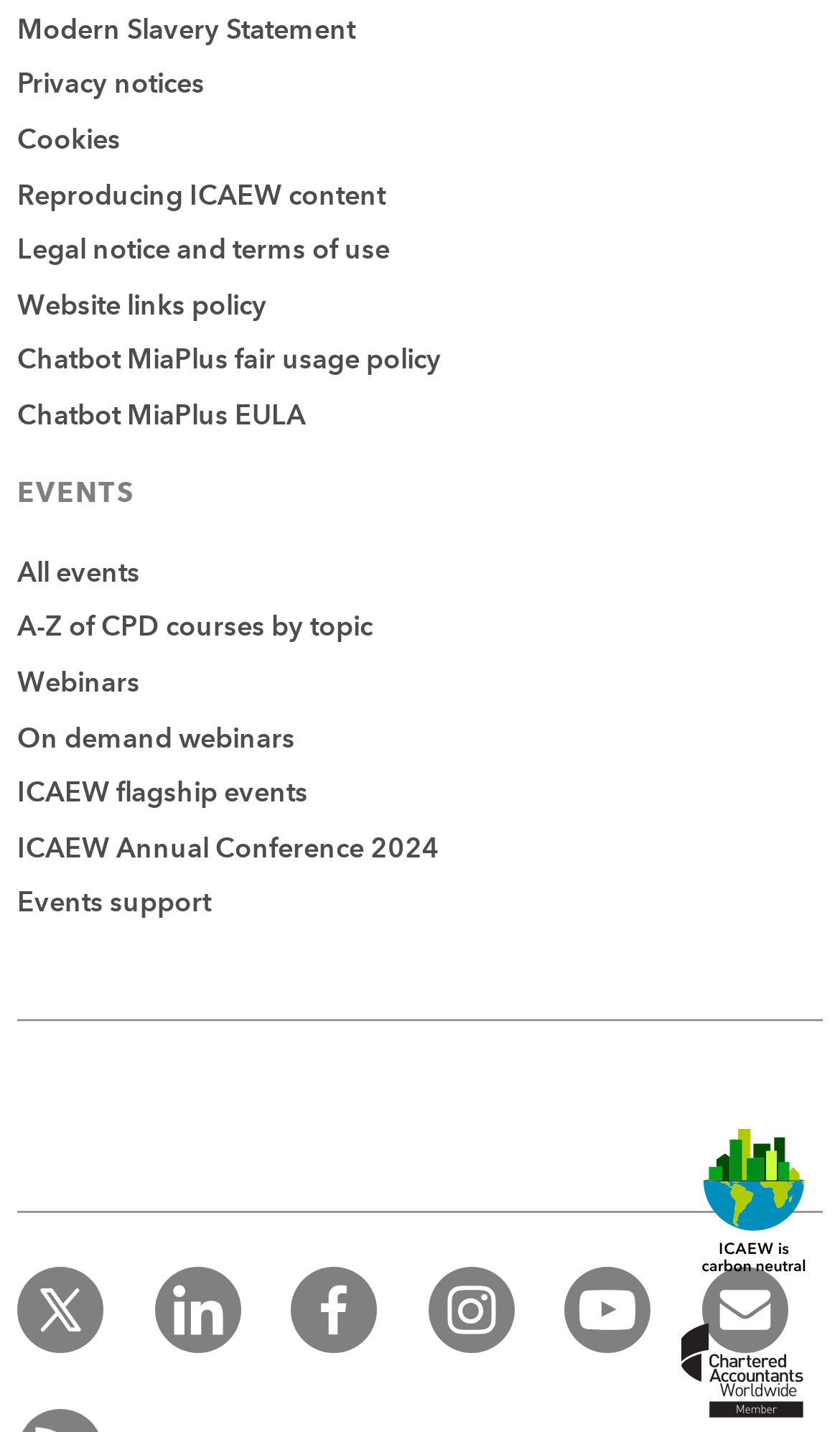Please mark the clickable region by giving the bounding box coordinates needed to complete this instruction: "Learn about ICAEW Annual Conference 2024".

[0.021, 0.58, 0.523, 0.605]